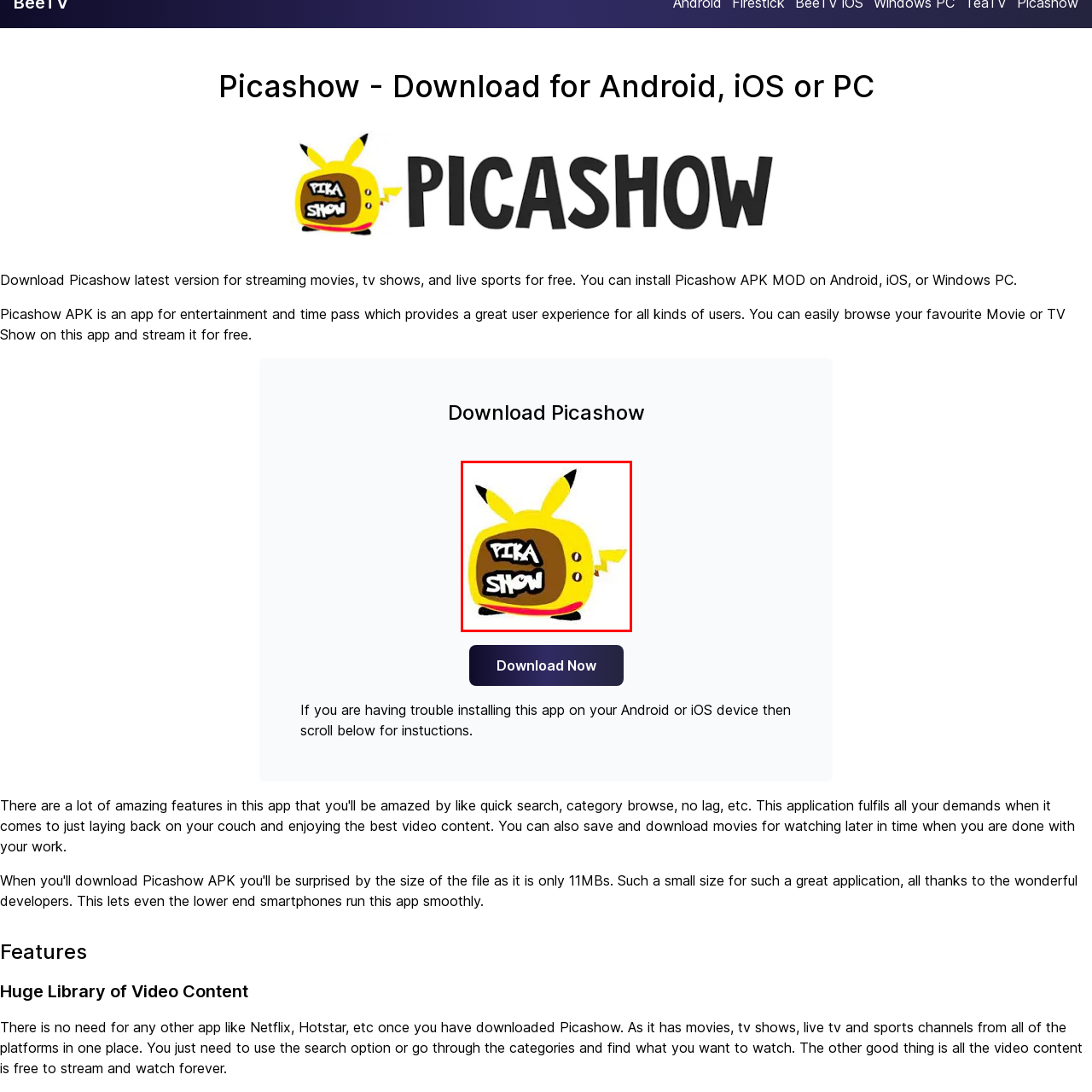Describe fully the image that is contained within the red bounding box.

The image features a playful and colorful logo for "PikaShow," designed to resemble a cartoonish television with features inspired by a well-known fictional character. The body of the TV is bright yellow, with a brown screen that creatively displays the name "PIKA SHOW" in bold, white letters. The logo is topped with pointy ears similar to those of the character, adding a whimsical touch. This charming design emphasizes the app's focus on entertainment, appealing to users looking for a fun and engaging way to stream movies, TV shows, and live sports.